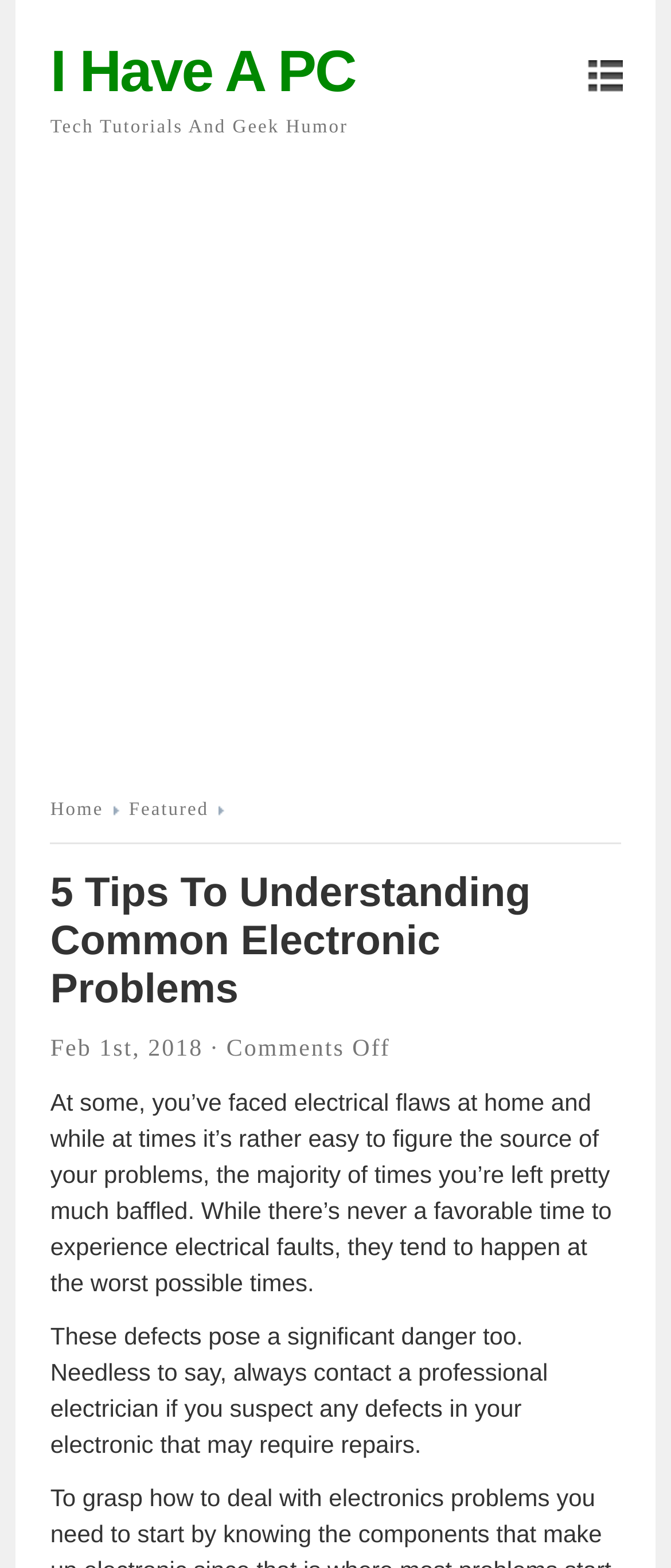What is the topic of the article?
Observe the image and answer the question with a one-word or short phrase response.

Common Electronic Problems